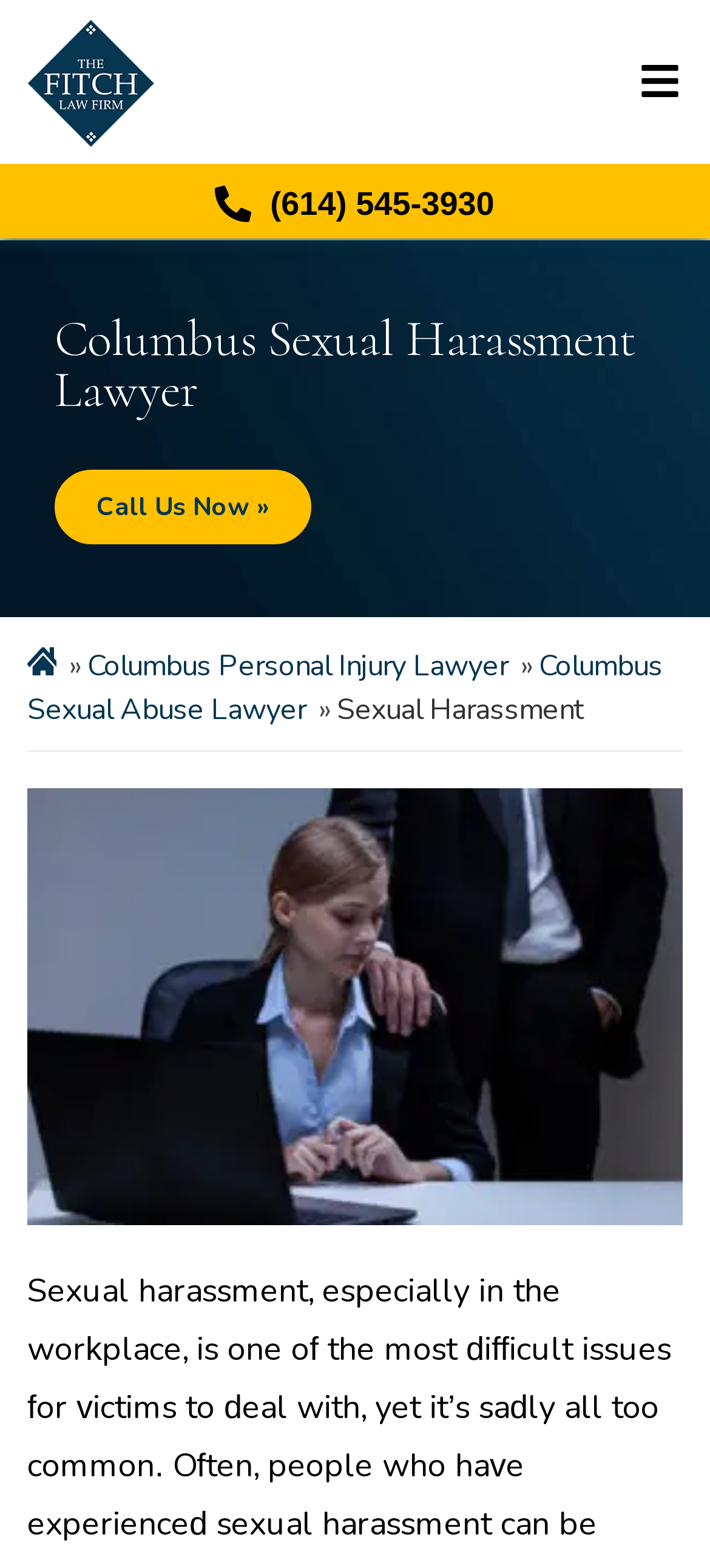Determine which piece of text is the heading of the webpage and provide it.

Columbus Sexual Harassment Lawyer